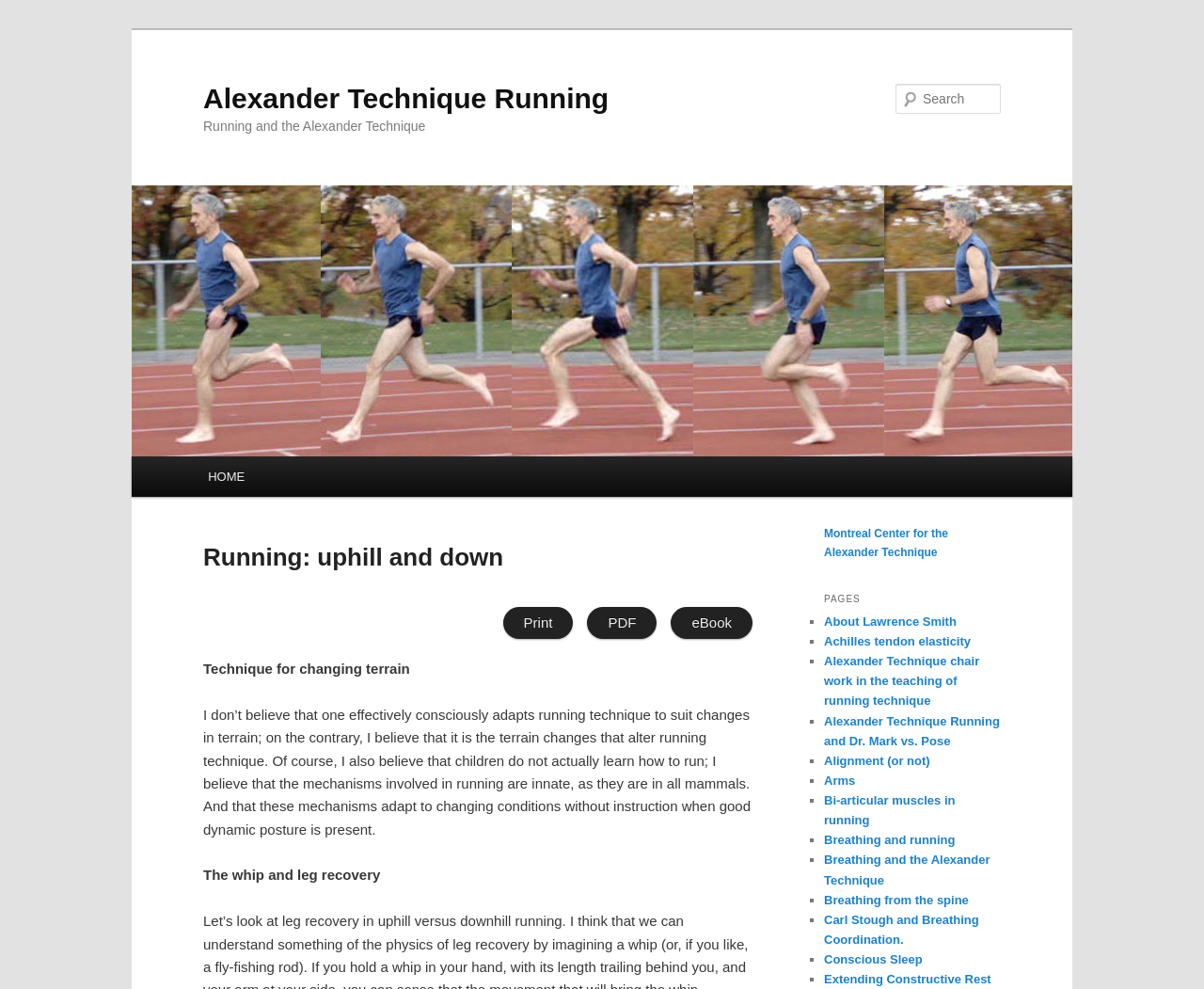What is the name of the center mentioned on the webpage?
Please give a detailed and elaborate answer to the question based on the image.

The link 'Montreal Center for the Alexander Technique' is located in the main menu section of the webpage, indicating that this center is likely an important organization related to the topic of Alexander Technique.